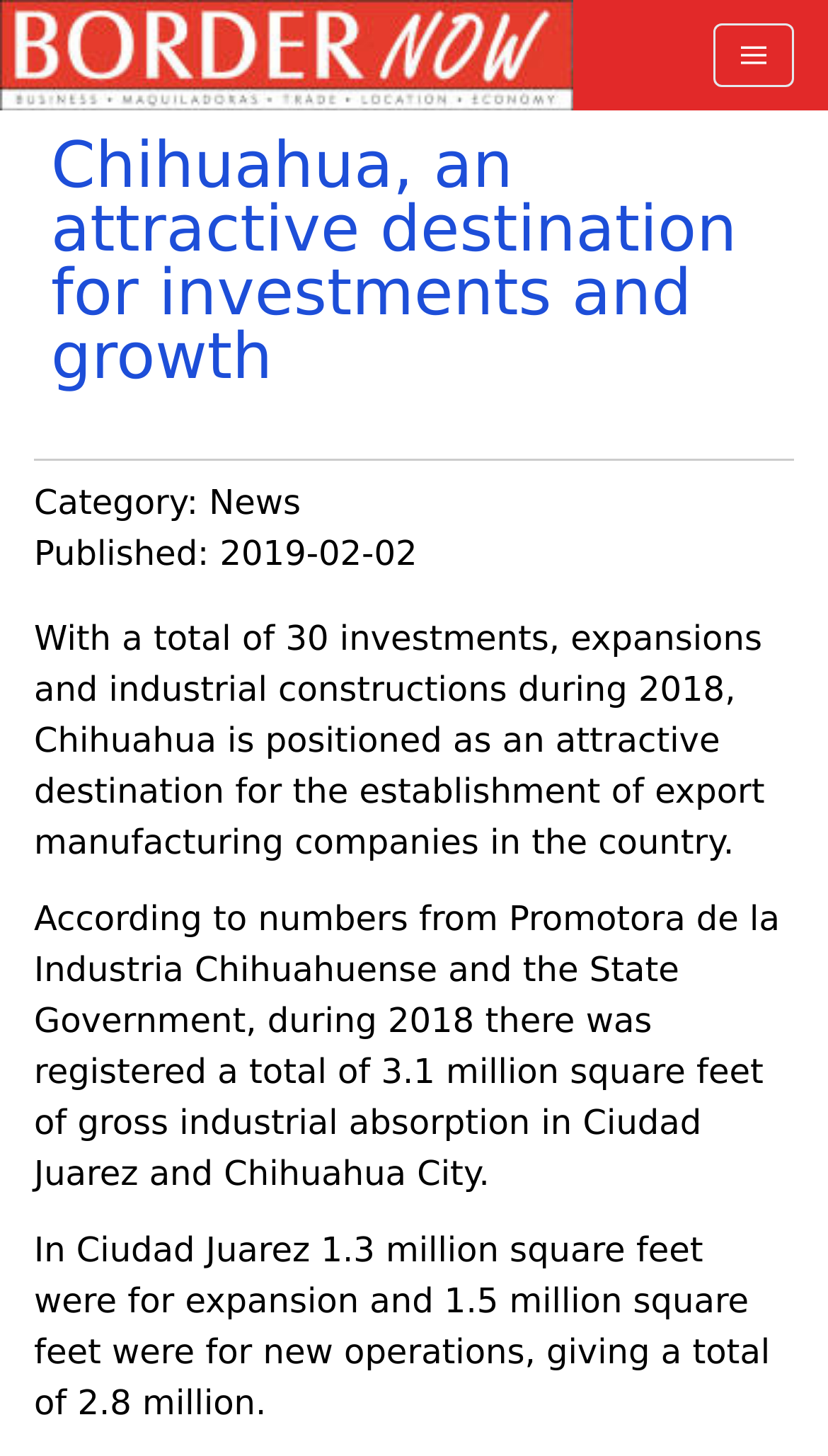Determine the bounding box coordinates for the HTML element described here: "<img src="http://www.border-now.com/images/logo.jpg" alt="Border-Now">".

[0.0, 0.0, 0.692, 0.076]